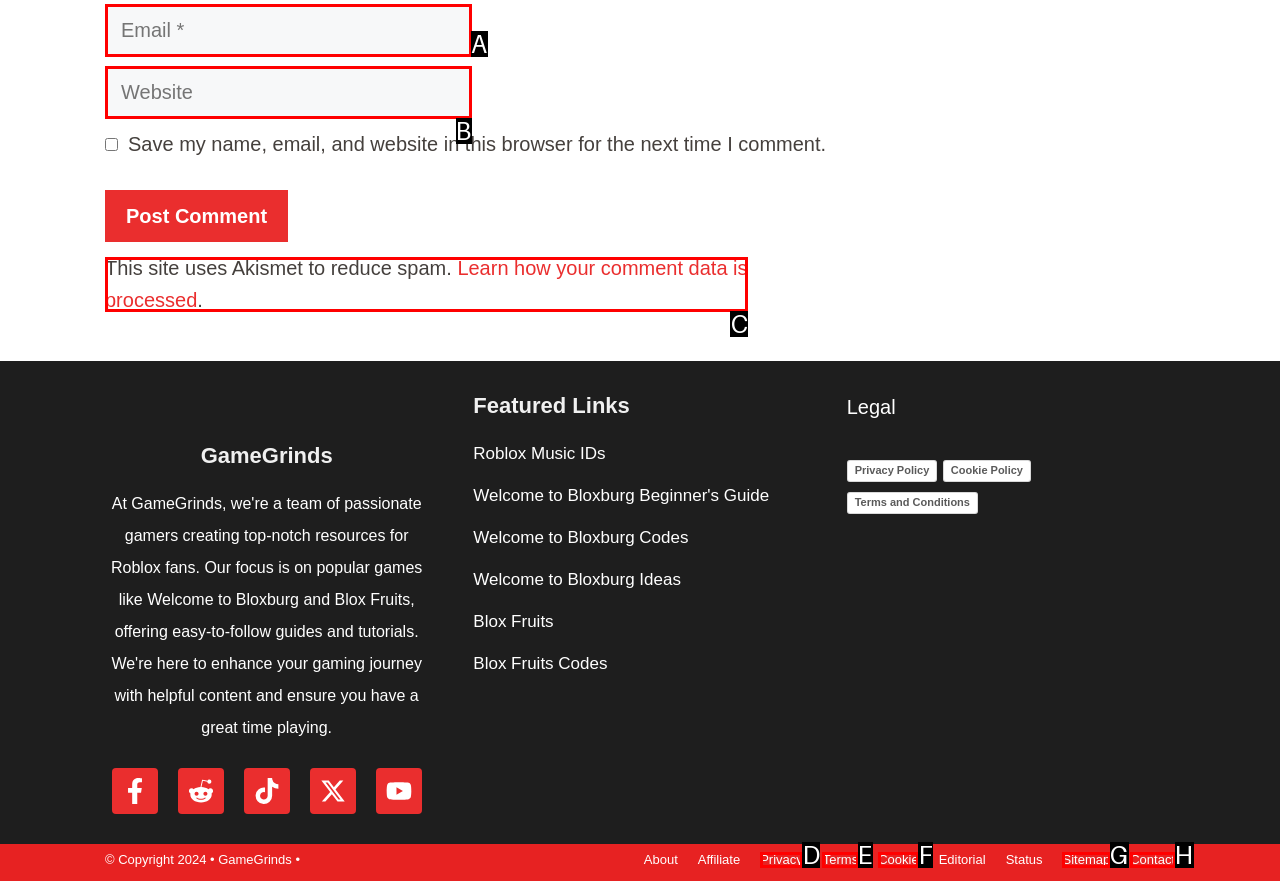Which option is described as follows: Contact
Answer with the letter of the matching option directly.

H